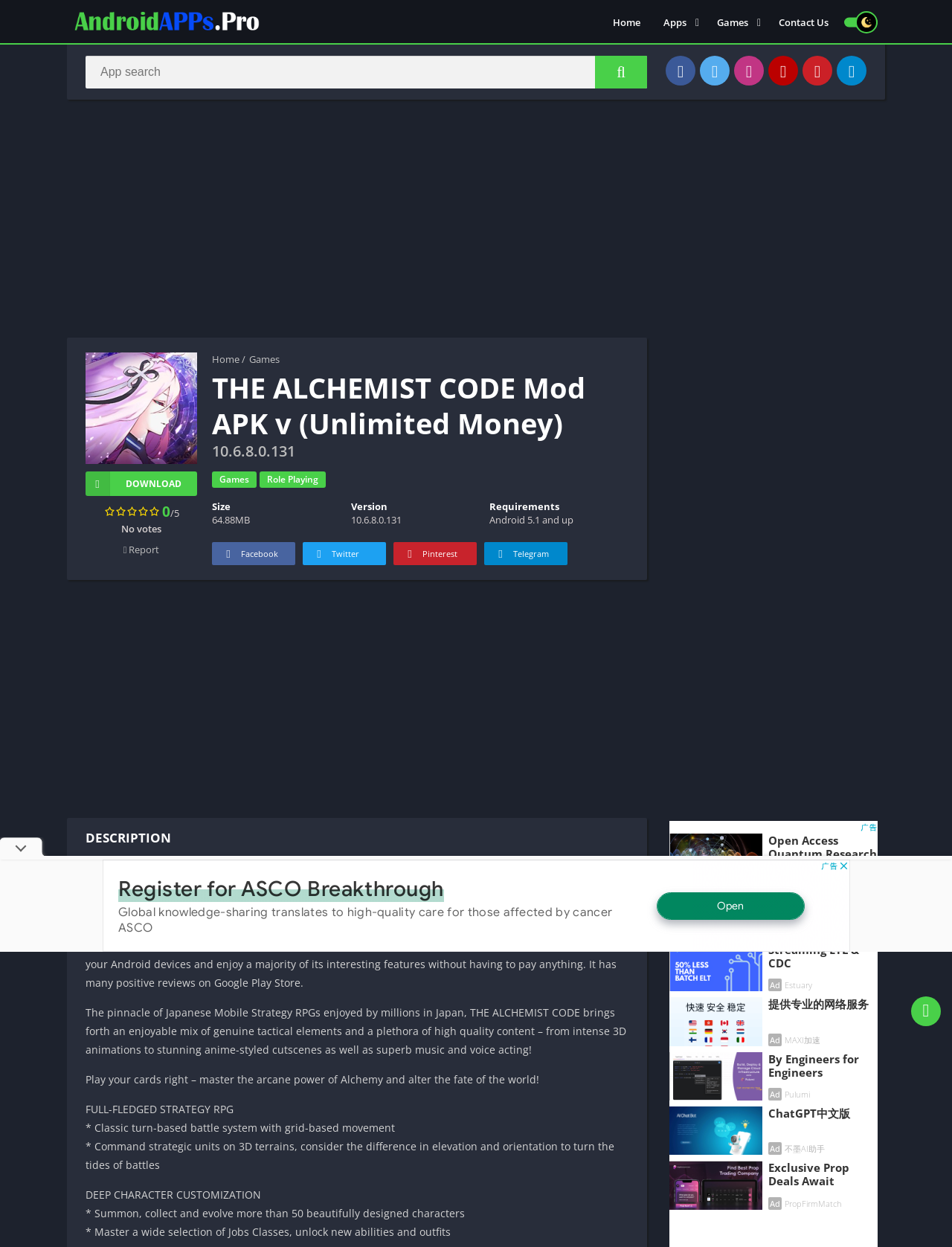Please find the bounding box coordinates (top-left x, top-left y, bottom-right x, bottom-right y) in the screenshot for the UI element described as follows: Product Review

None